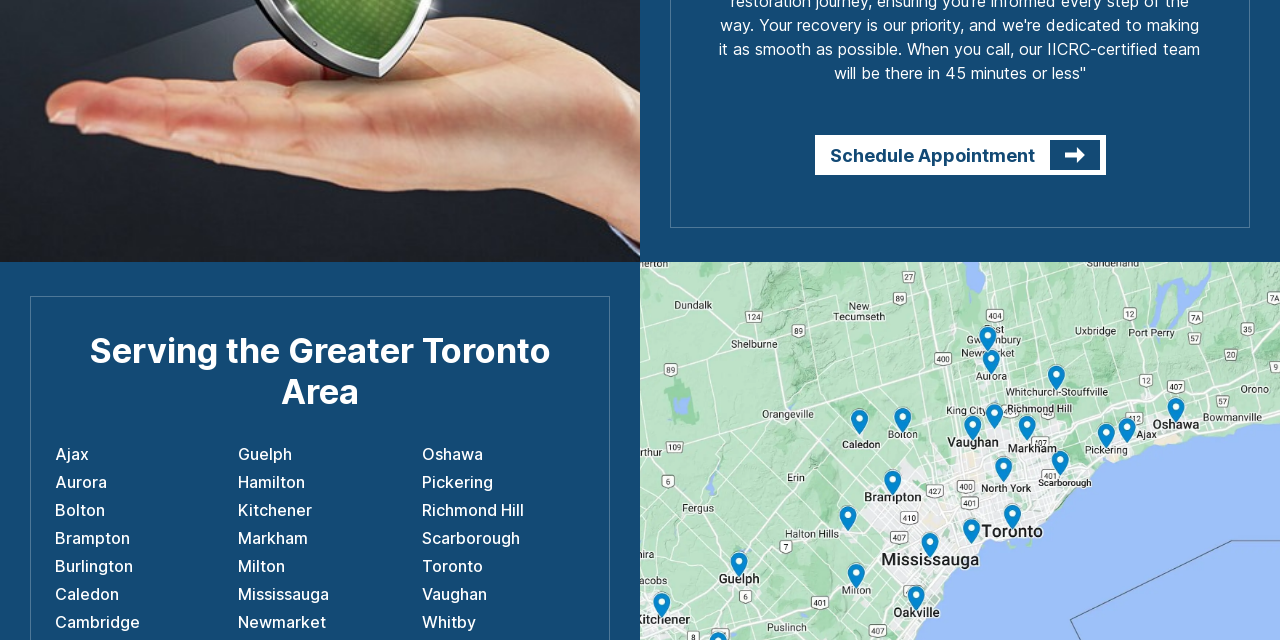Based on the element description Oshawa, identify the bounding box of the UI element in the given webpage screenshot. The coordinates should be in the format (top-left x, top-left y, bottom-right x, bottom-right y) and must be between 0 and 1.

[0.329, 0.691, 0.377, 0.728]